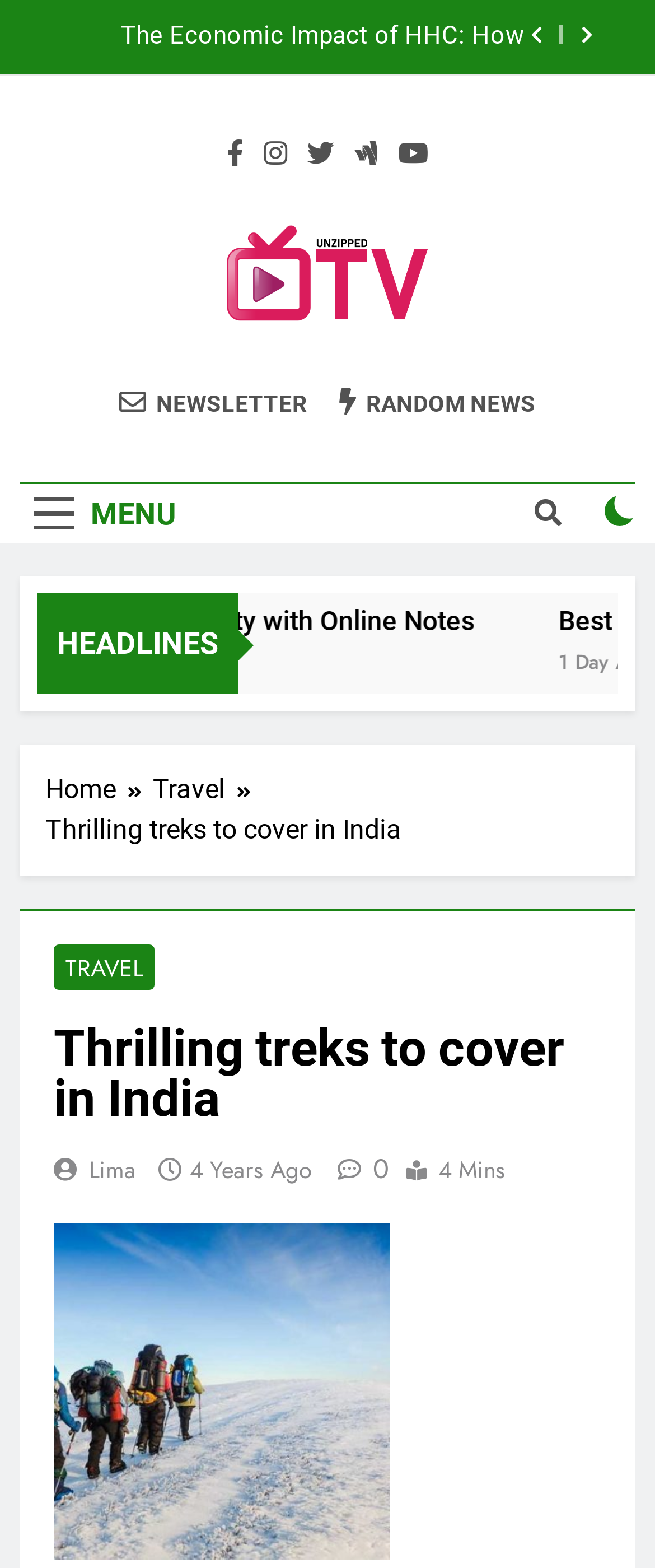Identify the webpage's primary heading and generate its text.

Thrilling treks to cover in India   